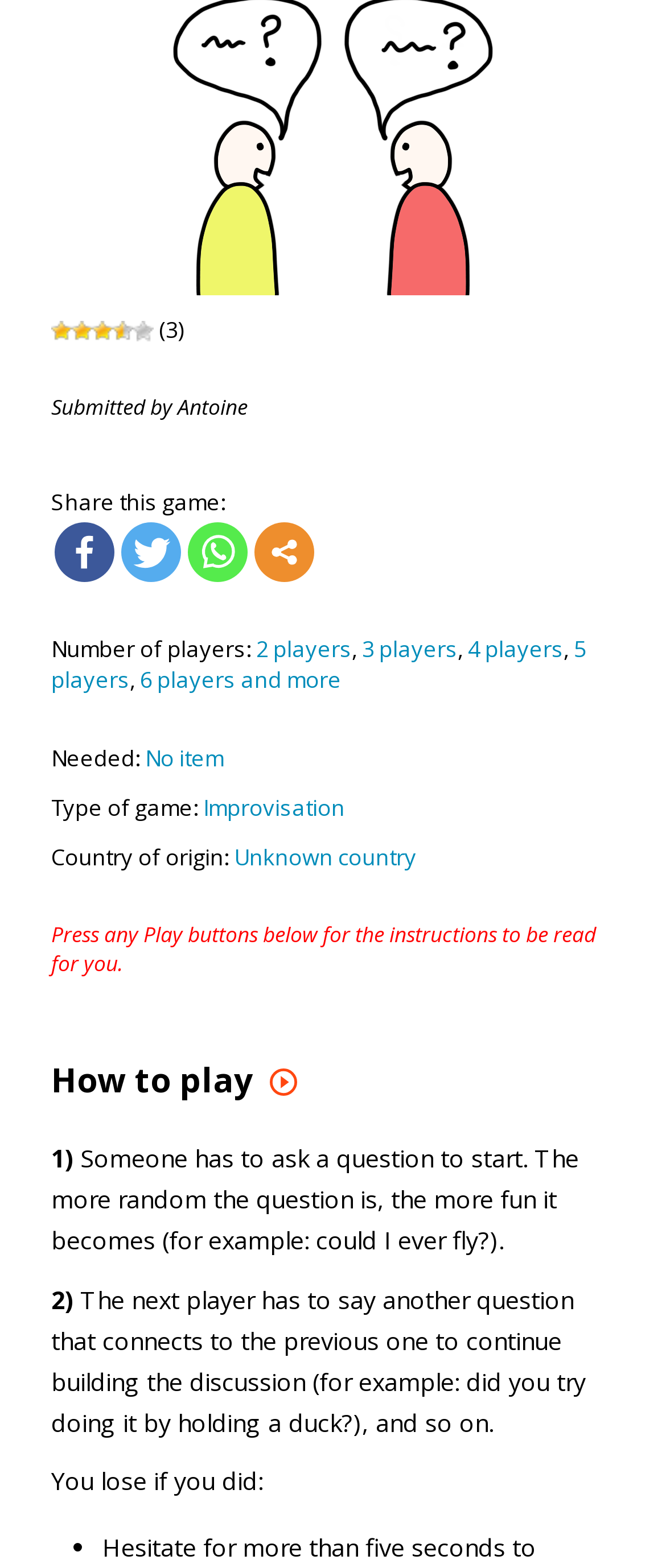Give the bounding box coordinates for the element described as: "3 players".

[0.544, 0.404, 0.687, 0.423]